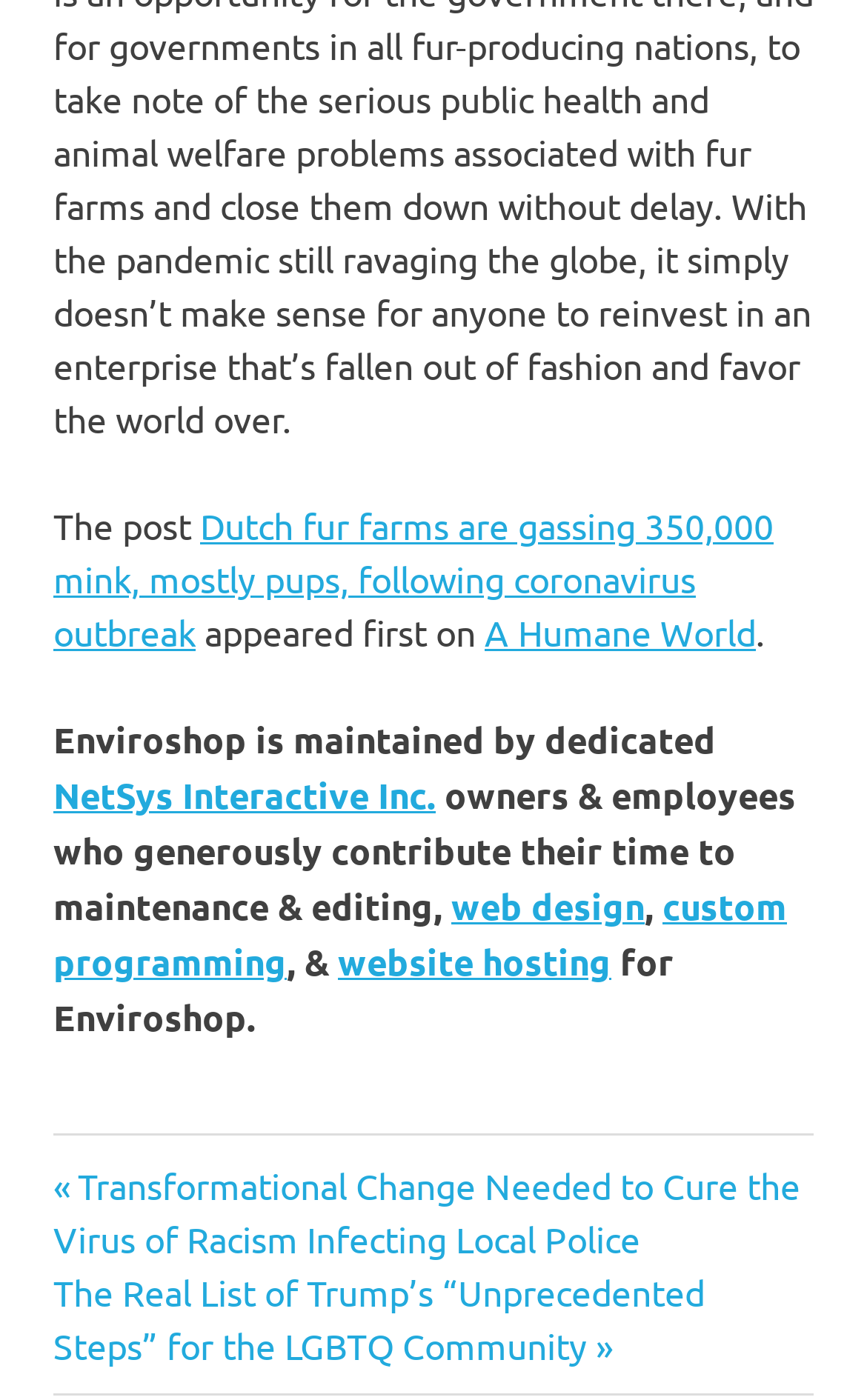What is the title of the previous post?
Refer to the image and provide a one-word or short phrase answer.

Transformational Change Needed to Cure the Virus of Racism Infecting Local Police